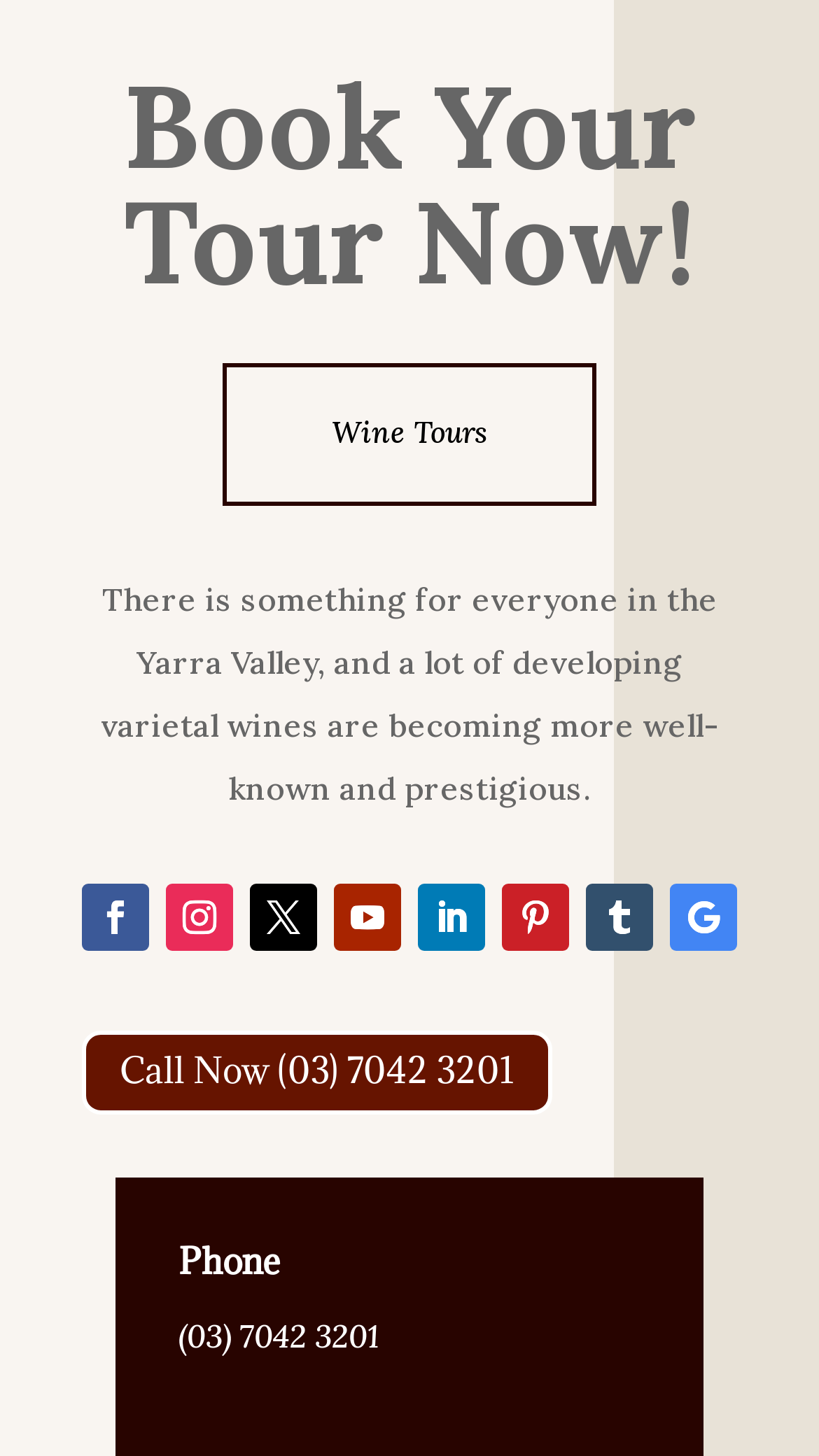Select the bounding box coordinates of the element I need to click to carry out the following instruction: "Call the phone number".

[0.1, 0.707, 0.674, 0.766]